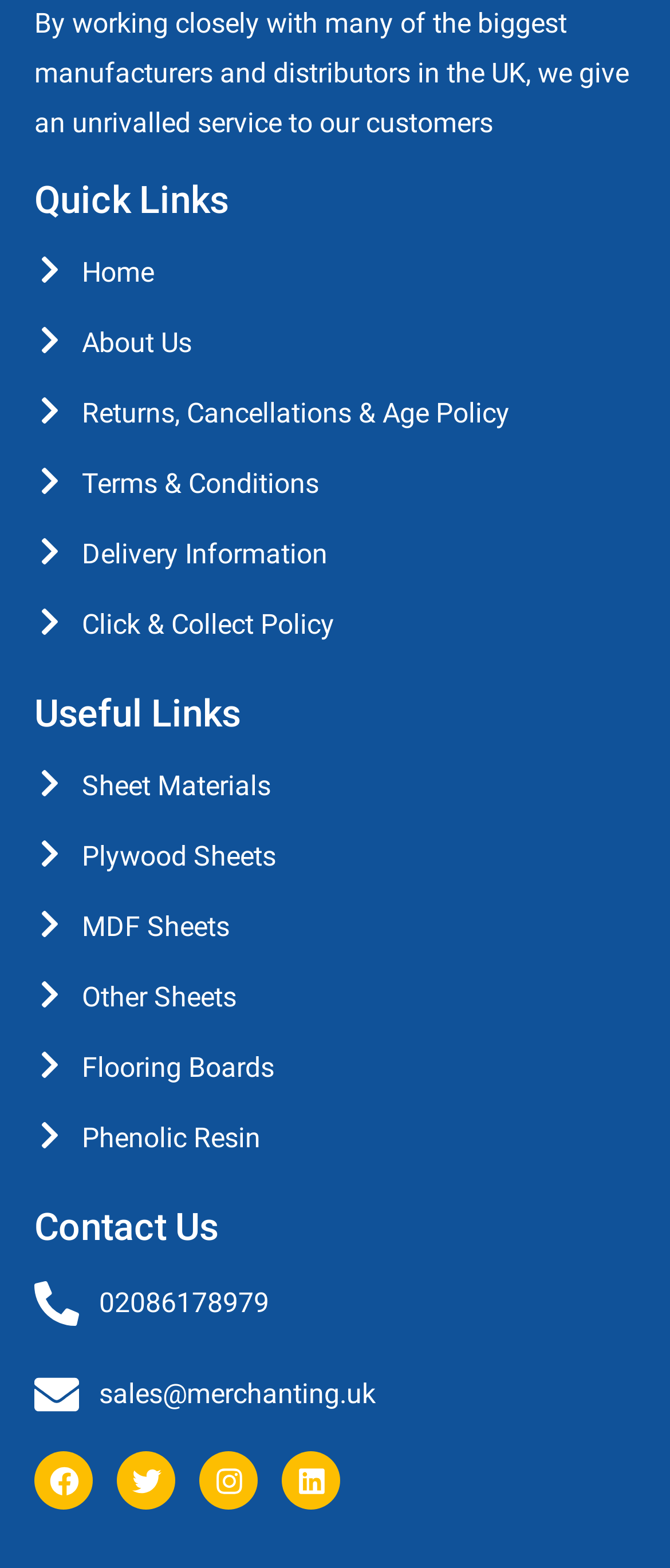What is the phone number to contact?
Using the information from the image, give a concise answer in one word or a short phrase.

02086178979